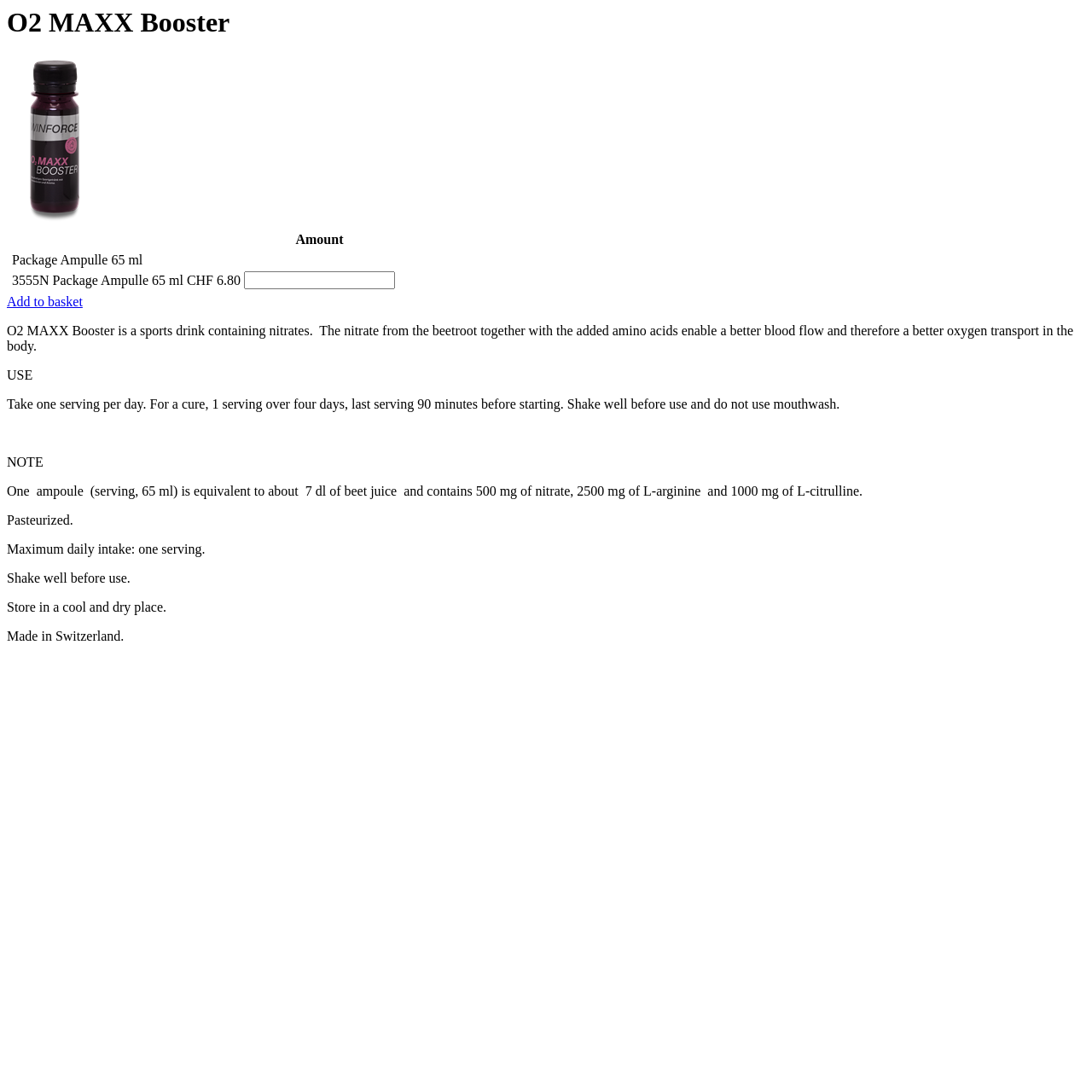What is the product name? Based on the screenshot, please respond with a single word or phrase.

O2 MAXX Booster